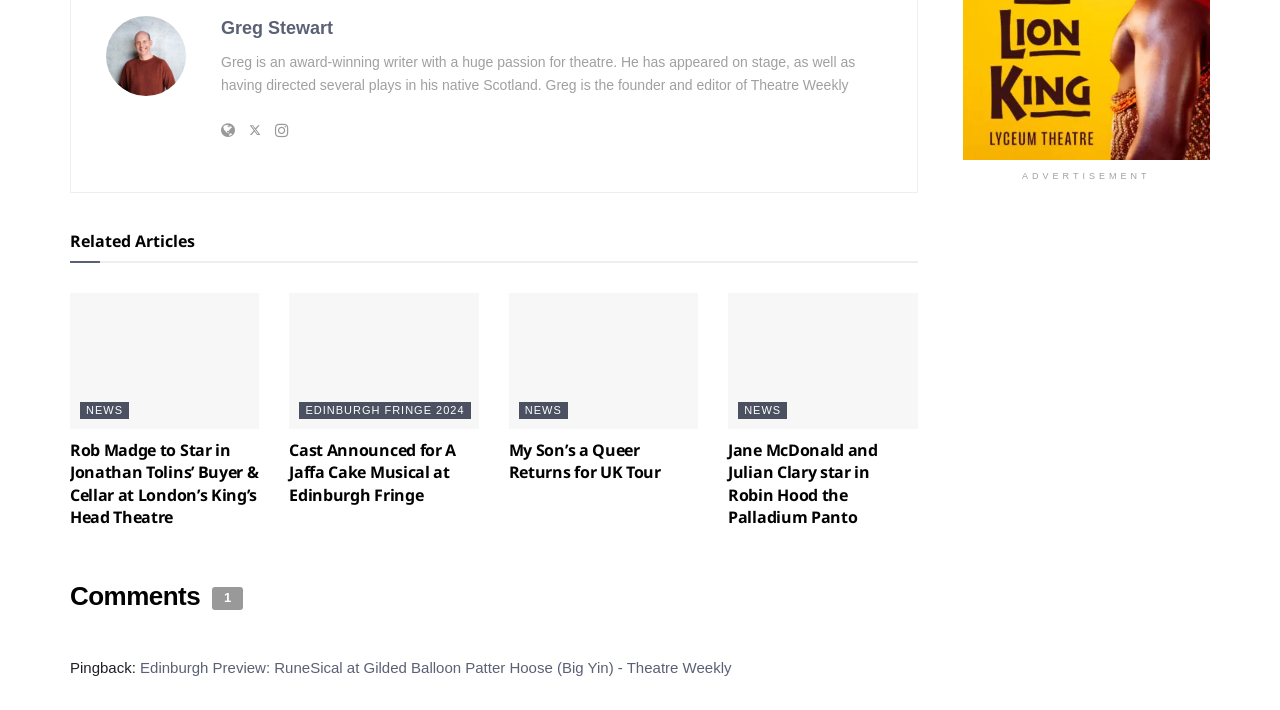What is the title of the article about Rob Madge?
Please describe in detail the information shown in the image to answer the question.

The answer can be found in the heading element with the text 'Rob Madge to Star in Jonathan Tolins’ Buyer & Cellar at London’s King’s Head Theatre'.